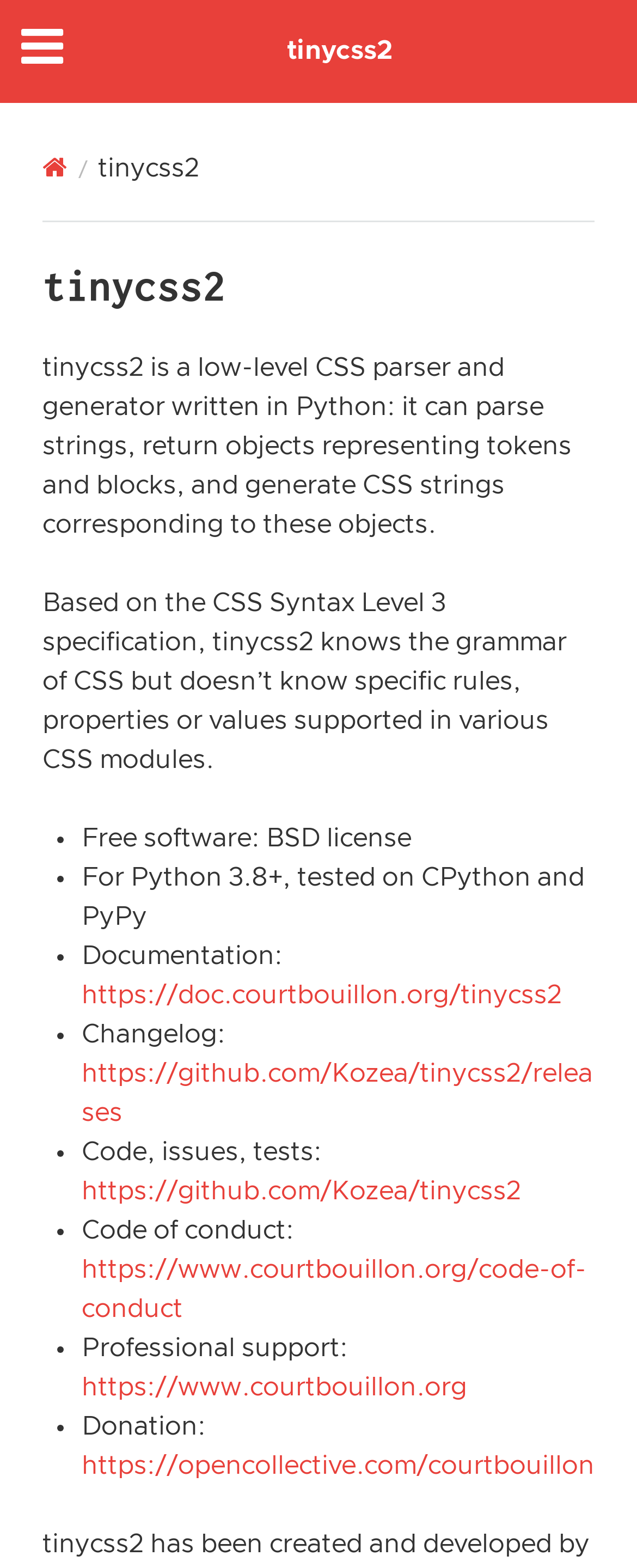What is the license of the software?
Using the information from the image, give a concise answer in one word or a short phrase.

BSD license